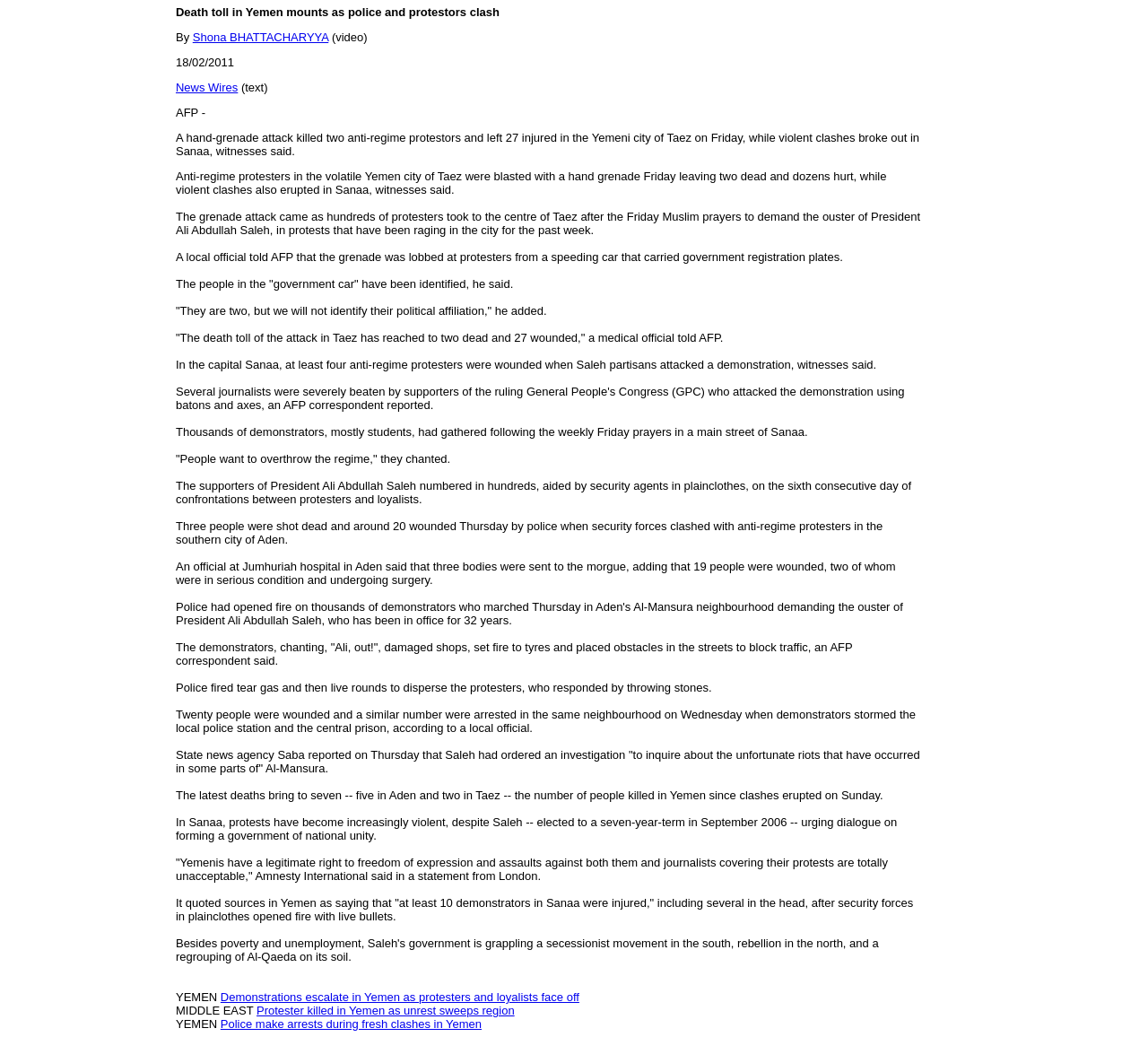Based on the image, please respond to the question with as much detail as possible:
What is the death toll in Yemen?

The answer can be found in the first paragraph of the article, which states 'A hand-grenade attack killed two anti-regime protestors and left 27 injured in the Yemeni city of Taez on Friday...'.